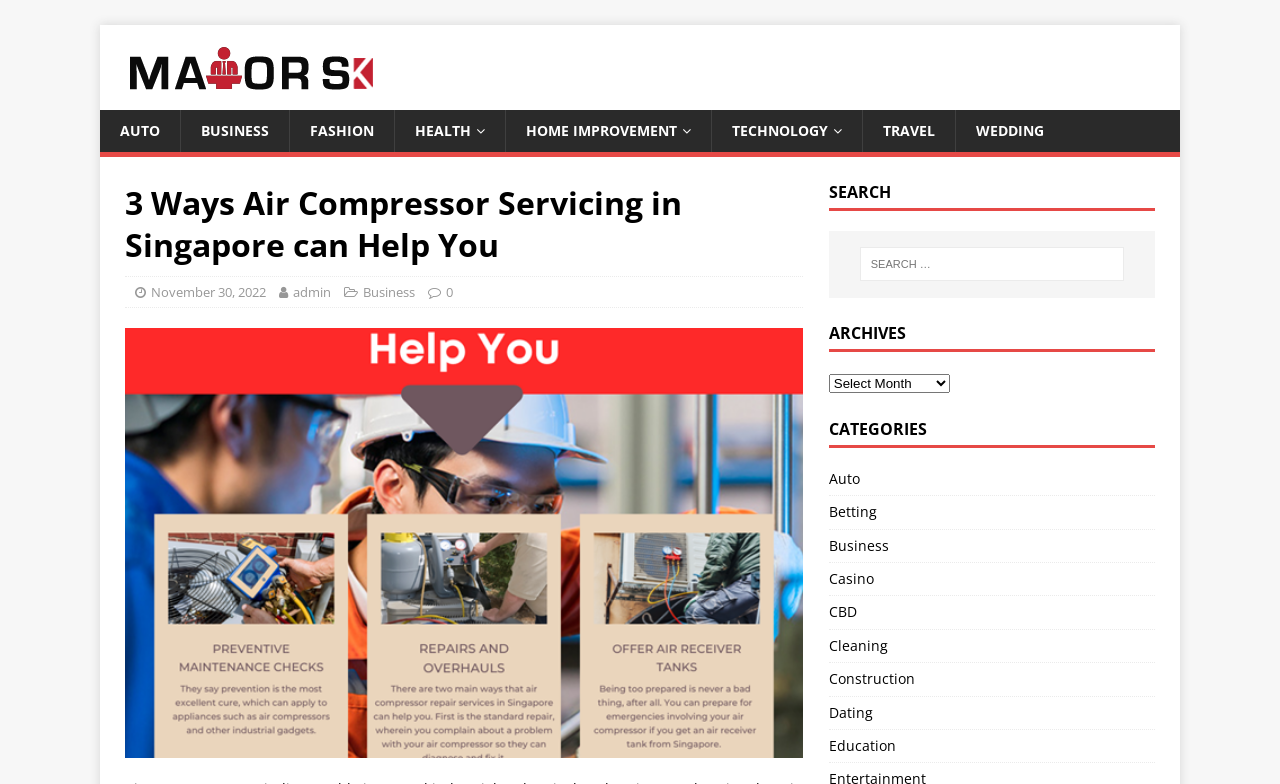Is there a search function on the page?
Respond to the question with a single word or phrase according to the image.

Yes